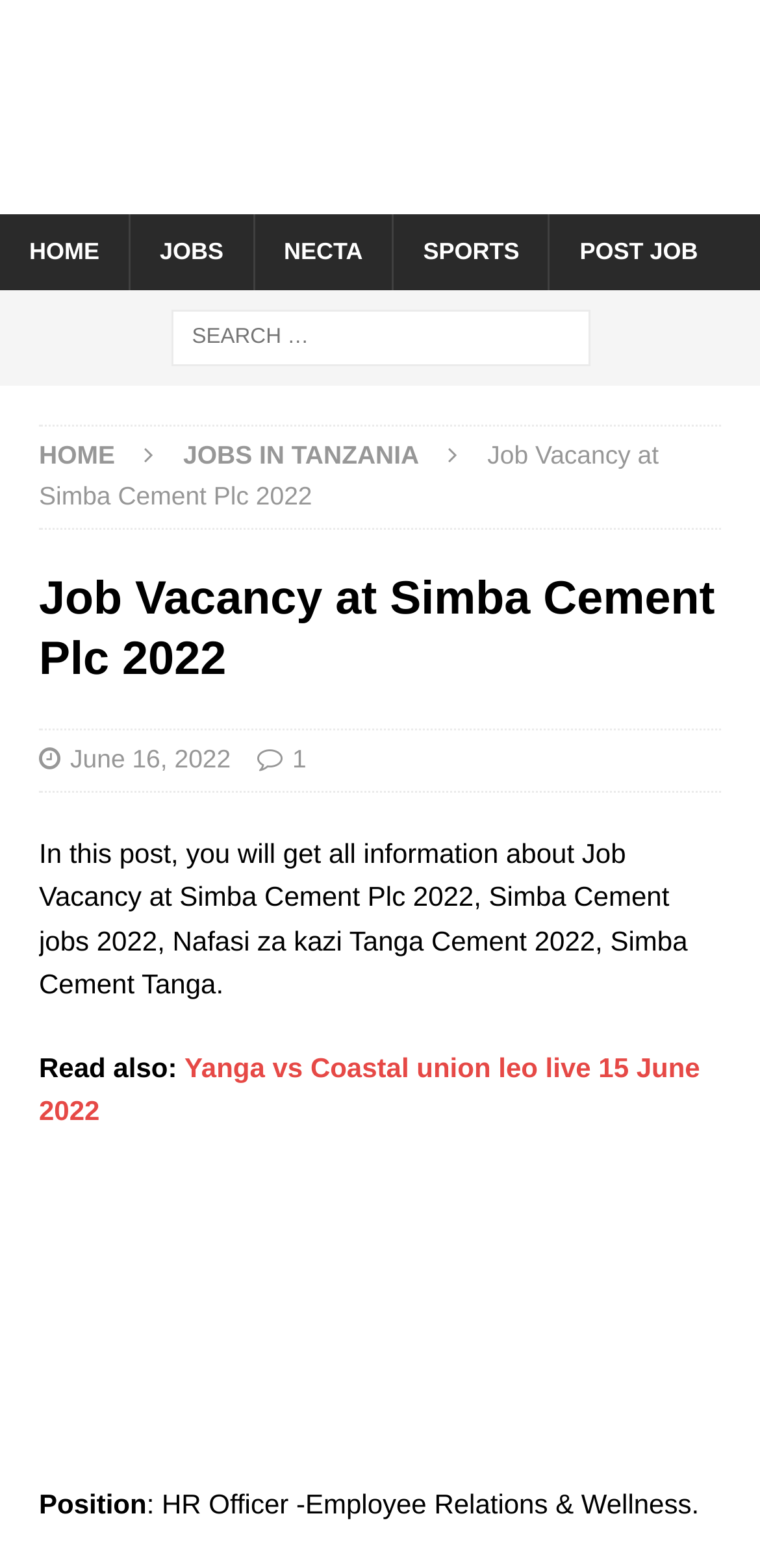Using the element description: "Sports", determine the bounding box coordinates for the specified UI element. The coordinates should be four float numbers between 0 and 1, [left, top, right, bottom].

[0.516, 0.137, 0.722, 0.185]